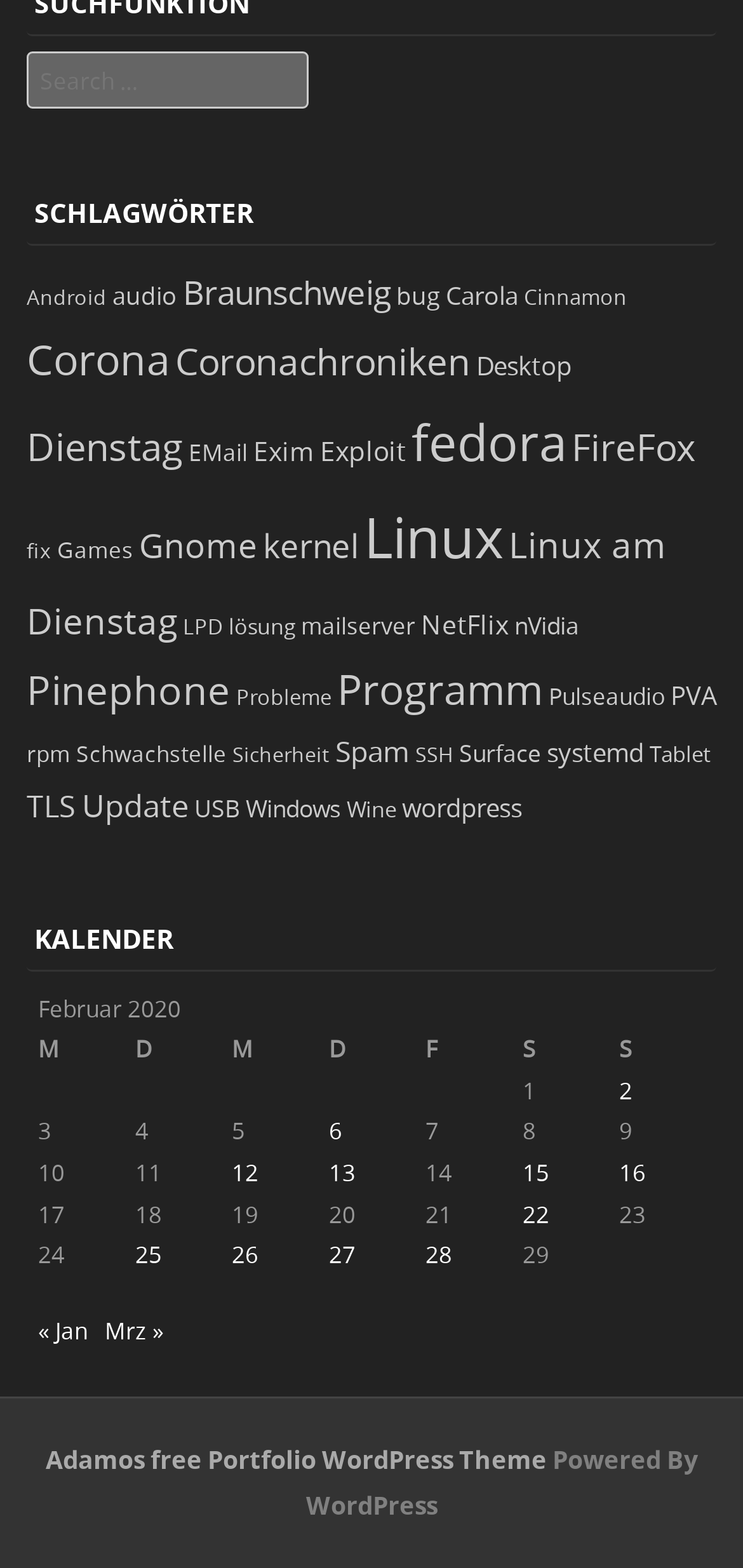Please determine the bounding box coordinates of the element to click on in order to accomplish the following task: "View Android related posts". Ensure the coordinates are four float numbers ranging from 0 to 1, i.e., [left, top, right, bottom].

[0.036, 0.181, 0.144, 0.198]